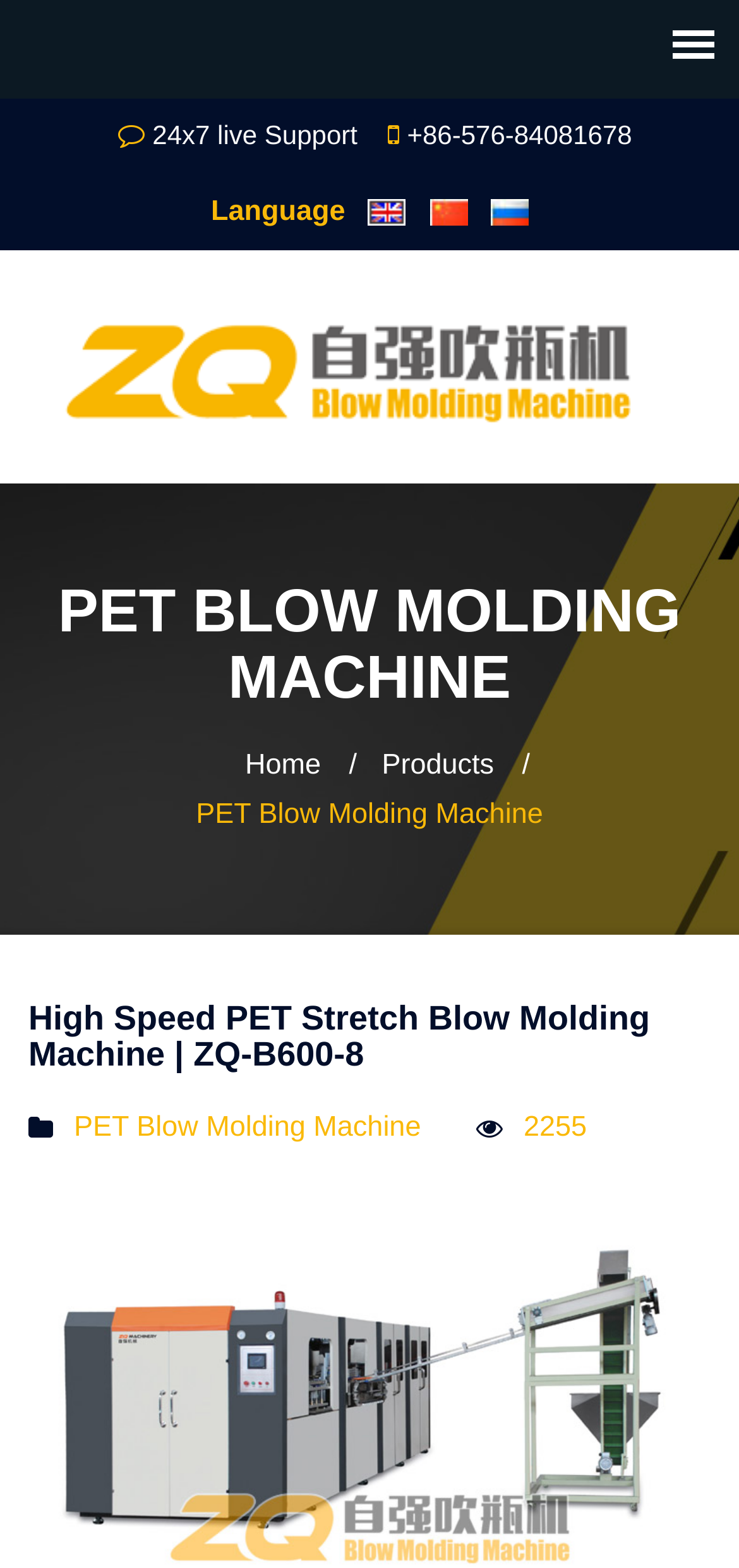Provide a one-word or brief phrase answer to the question:
What languages are available on the website?

English, 简体中文, русский